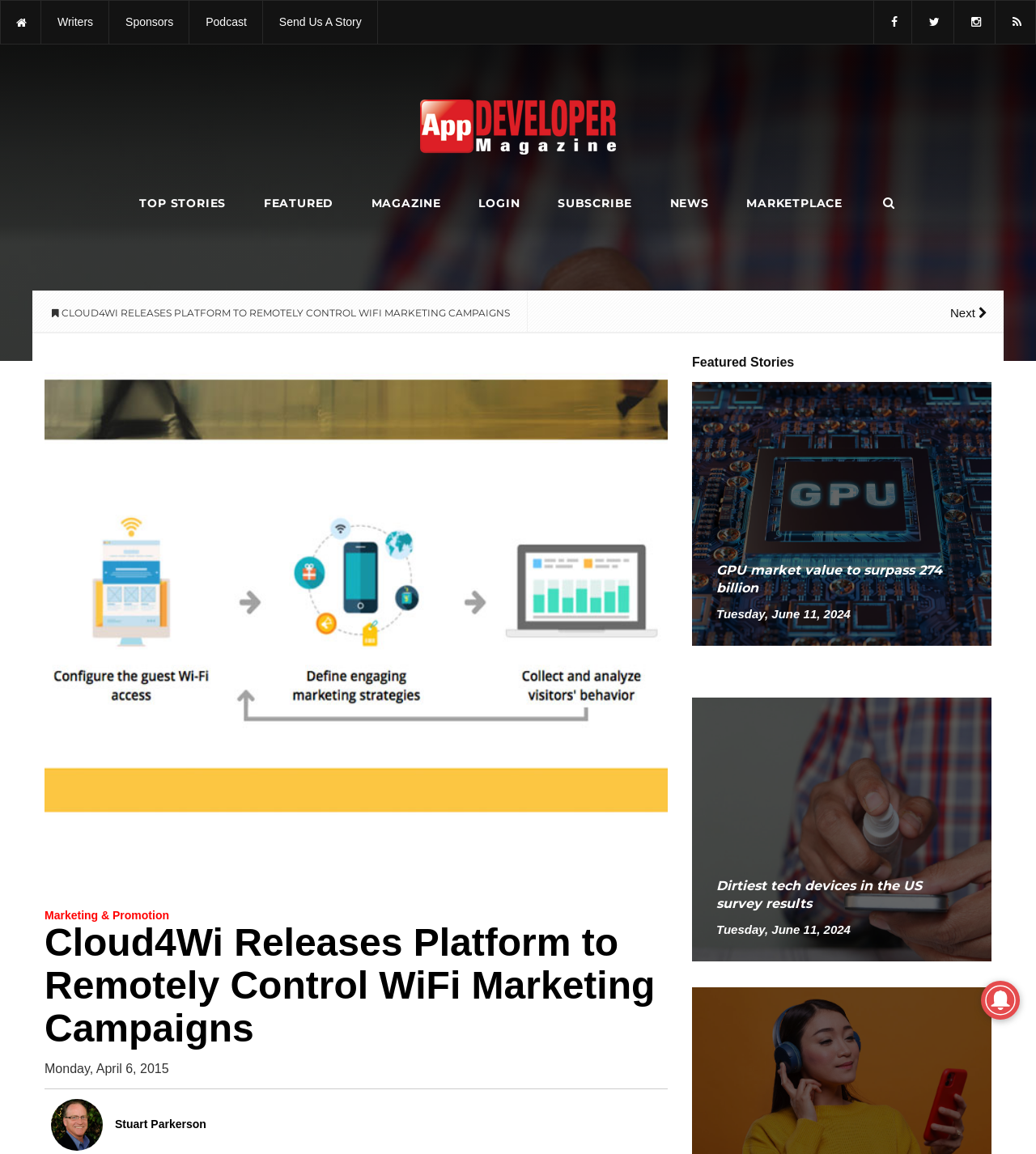Please find the bounding box coordinates in the format (top-left x, top-left y, bottom-right x, bottom-right y) for the given element description. Ensure the coordinates are floating point numbers between 0 and 1. Description: https://appdevelopermagazine.com/cloud4wi-releases-platform-to-remotely-control-wifi-marketing-campaigns/

[0.0, 0.02, 0.529, 0.031]